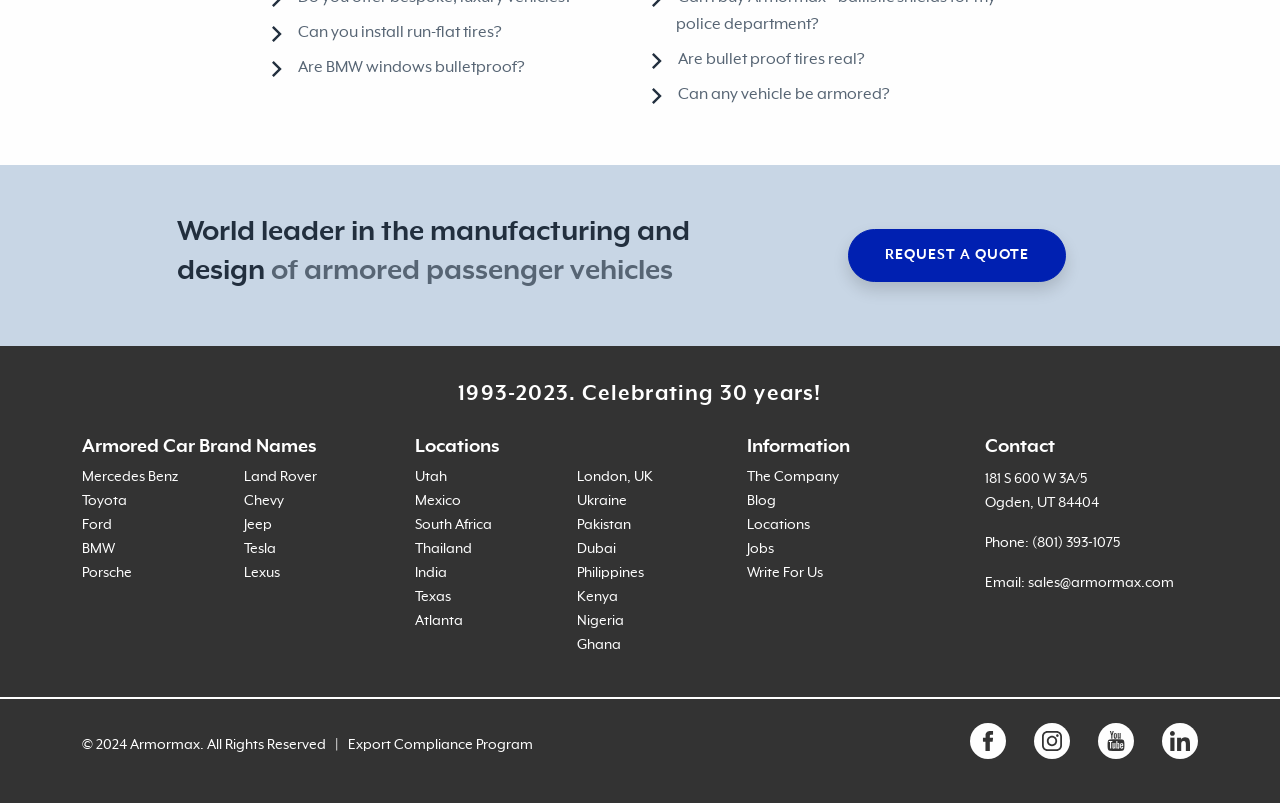Locate the bounding box of the UI element based on this description: "Computer Lab". Provide four float numbers between 0 and 1 as [left, top, right, bottom].

None